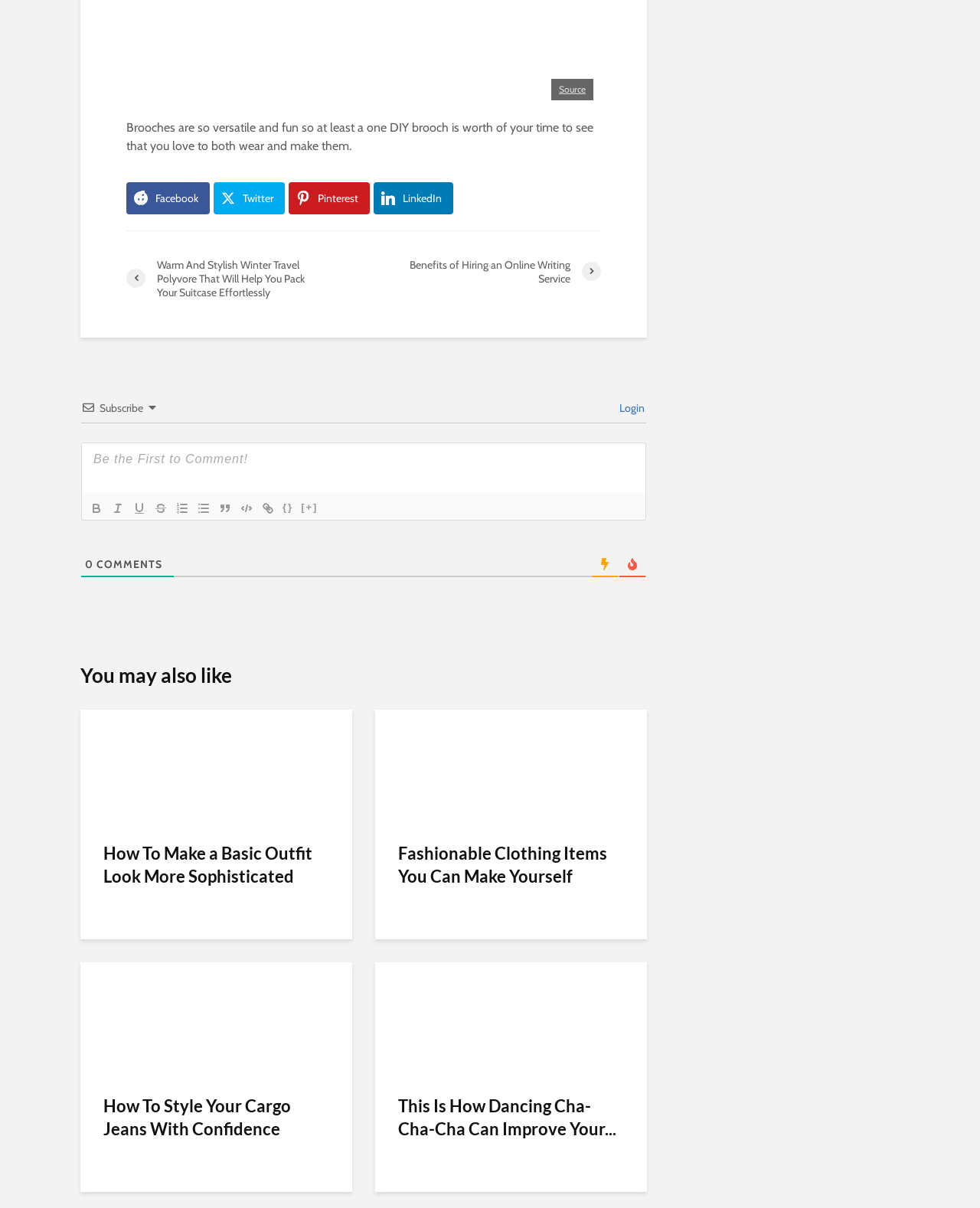What is the function of the links 'a Facebook', 'Twitter', 'h Pinterest', and 'k LinkedIn'?
Please respond to the question with a detailed and informative answer.

The links 'a Facebook', 'Twitter', 'h Pinterest', and 'k LinkedIn' are social media sharing links, allowing users to share content from the webpage on their respective social media platforms.